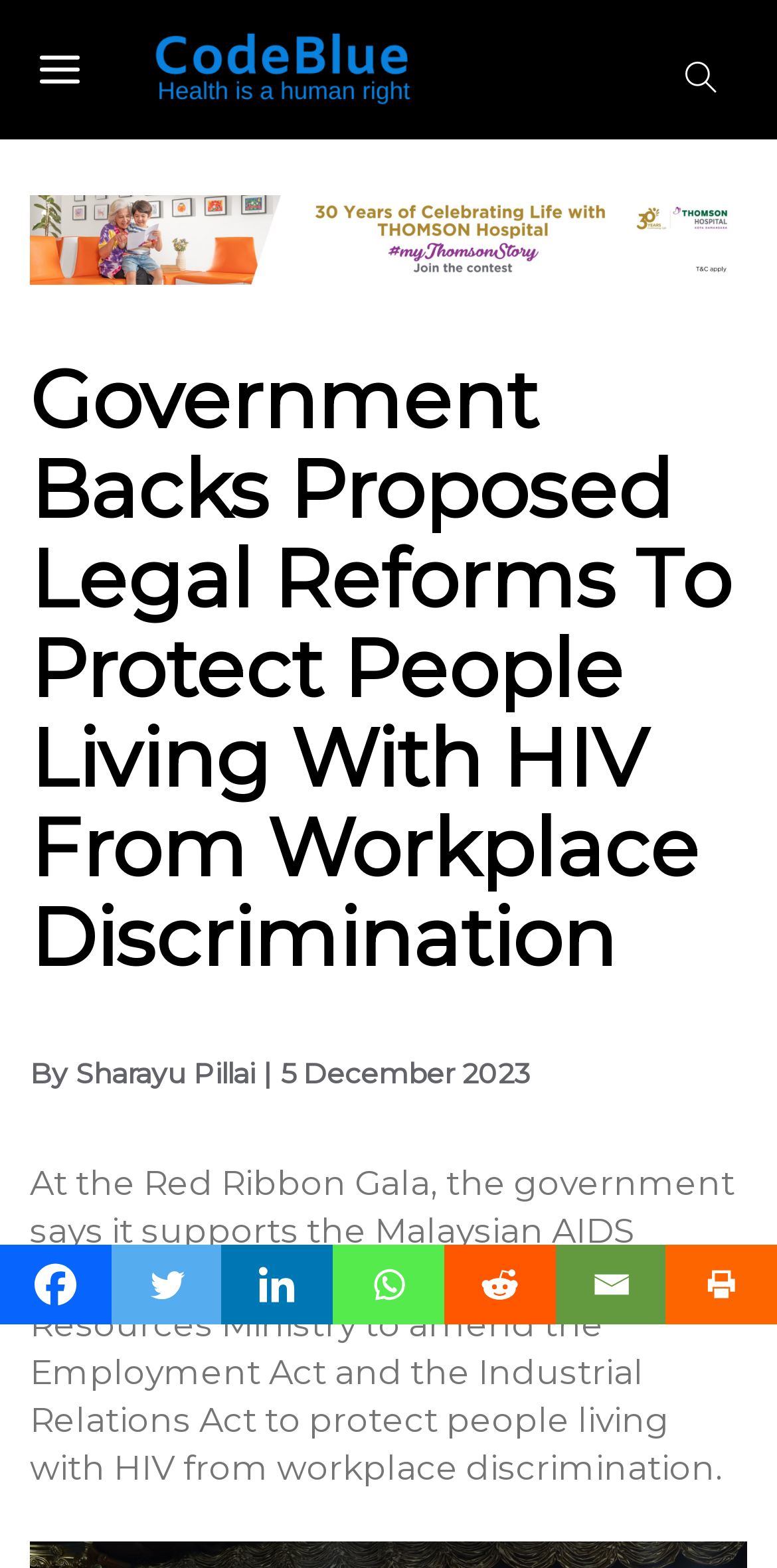Extract the primary heading text from the webpage.

Government Backs Proposed Legal Reforms To Protect People Living With HIV From Workplace Discrimination